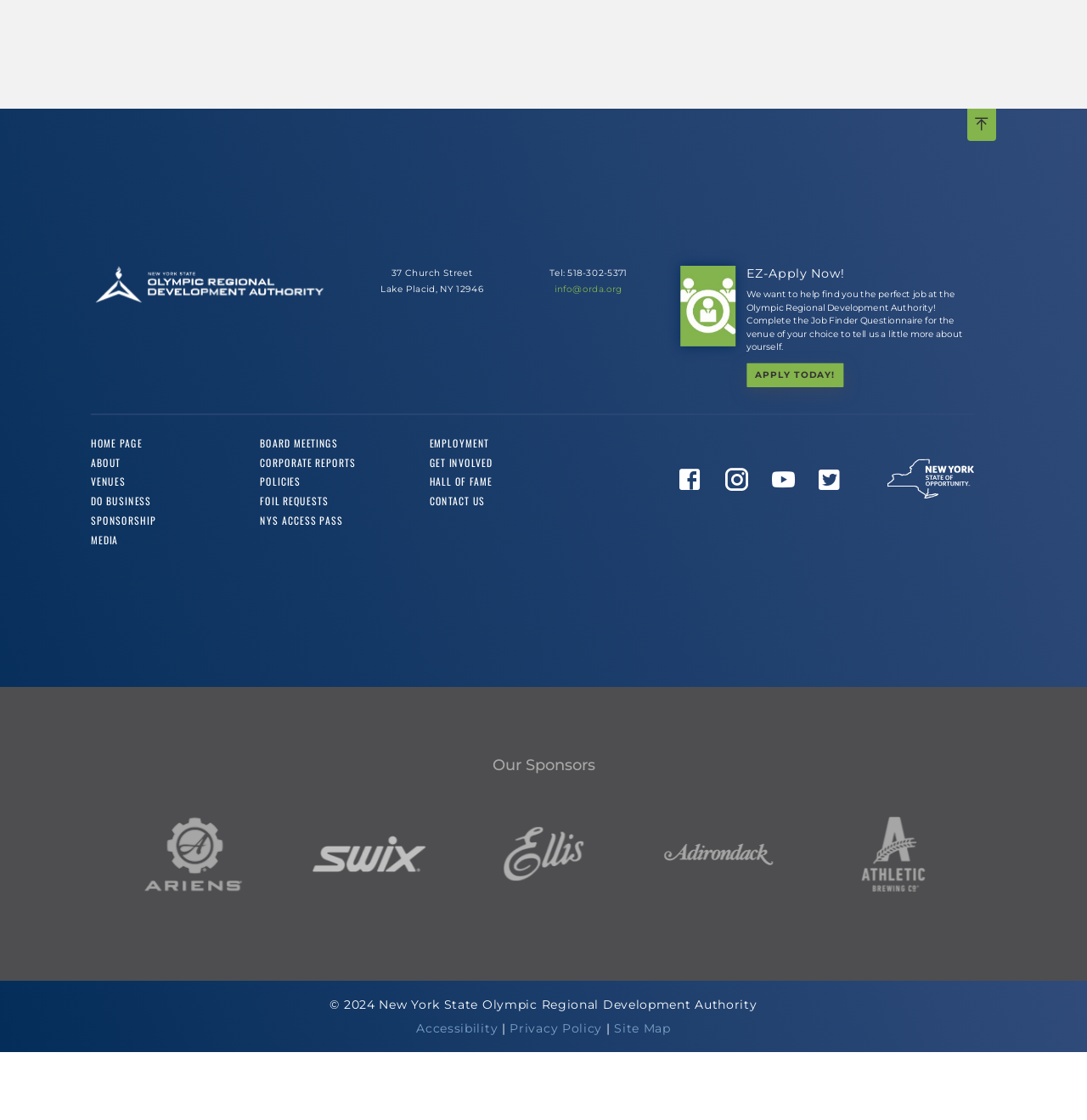Please mark the bounding box coordinates of the area that should be clicked to carry out the instruction: "View the list of sponsors".

[0.102, 0.676, 0.898, 0.692]